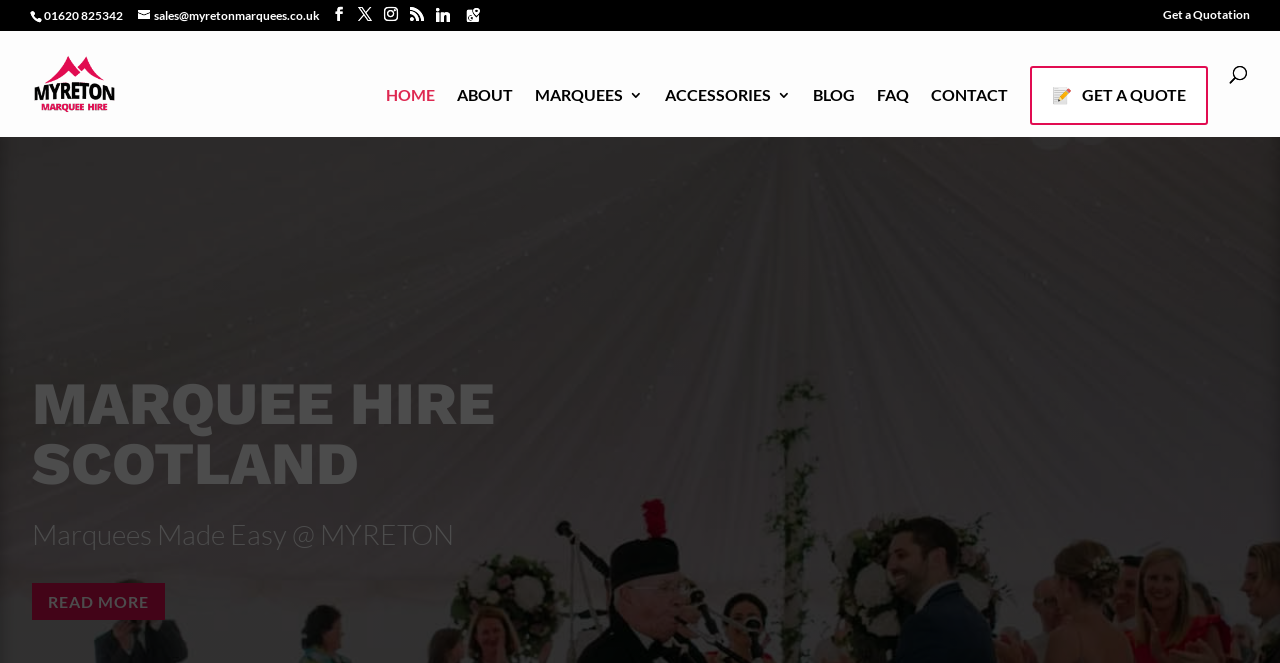Provide a brief response using a word or short phrase to this question:
What is the phone number to contact?

01620 825342